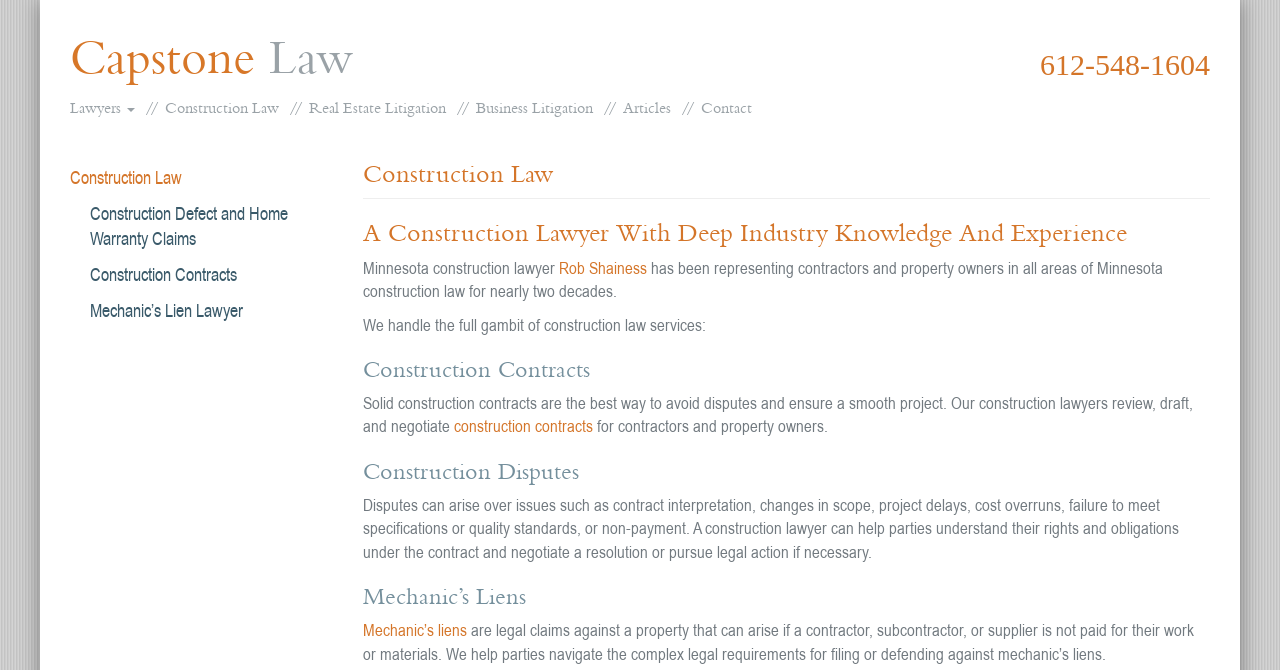Locate the bounding box coordinates of the element you need to click to accomplish the task described by this instruction: "Learn more about 'Mechanic’s Lien Lawyer'".

[0.07, 0.437, 0.26, 0.49]